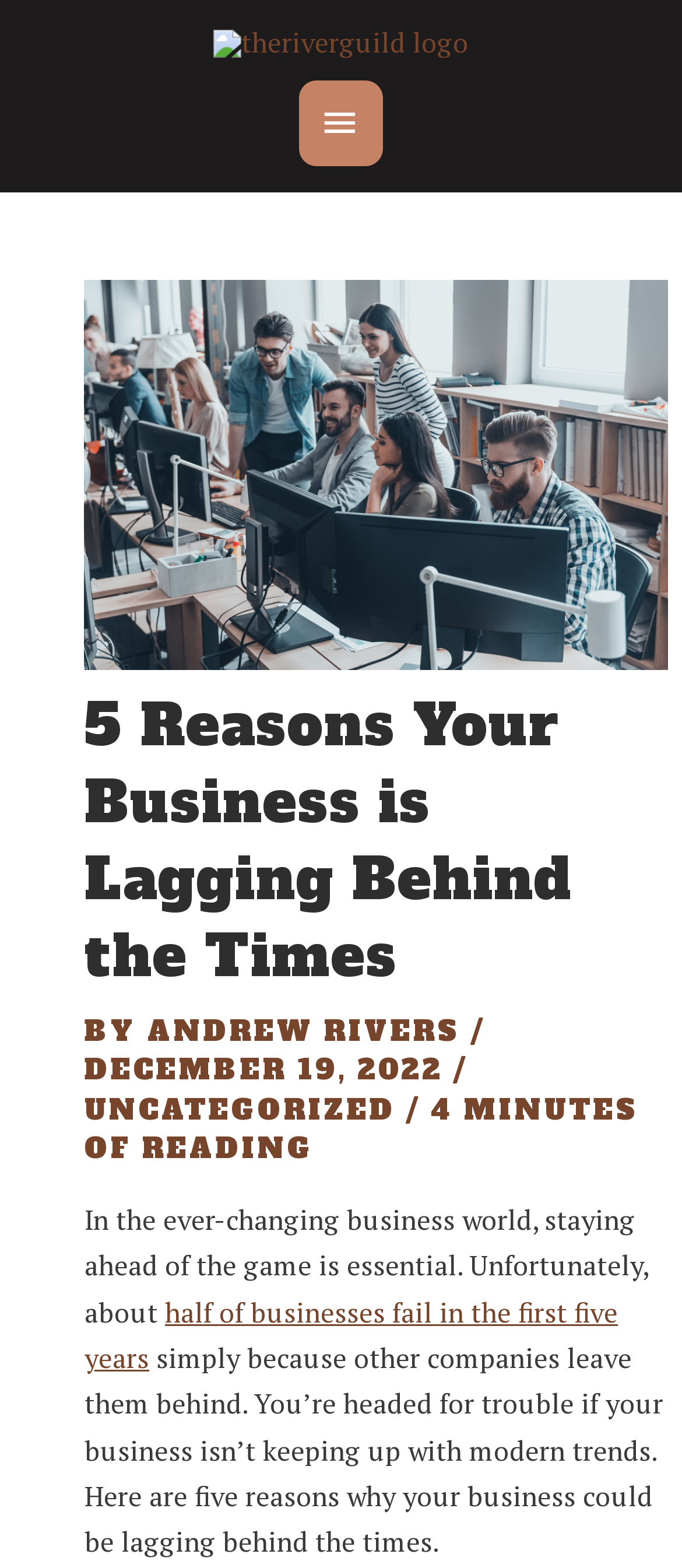Provide the bounding box coordinates for the UI element that is described as: "Uncategorized".

[0.124, 0.696, 0.58, 0.719]